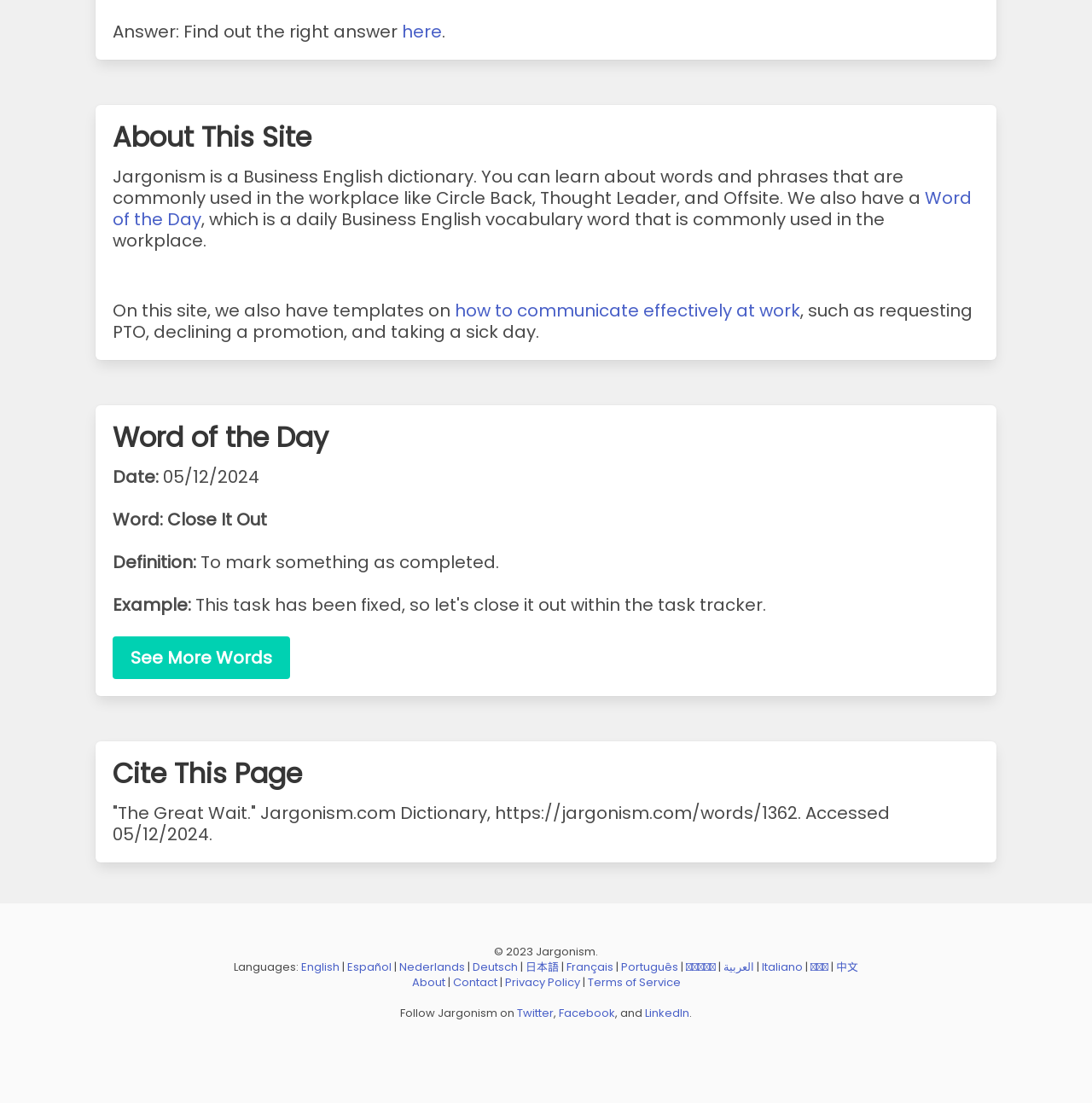Please identify the coordinates of the bounding box for the clickable region that will accomplish this instruction: "Access the About page".

[0.377, 0.883, 0.407, 0.898]